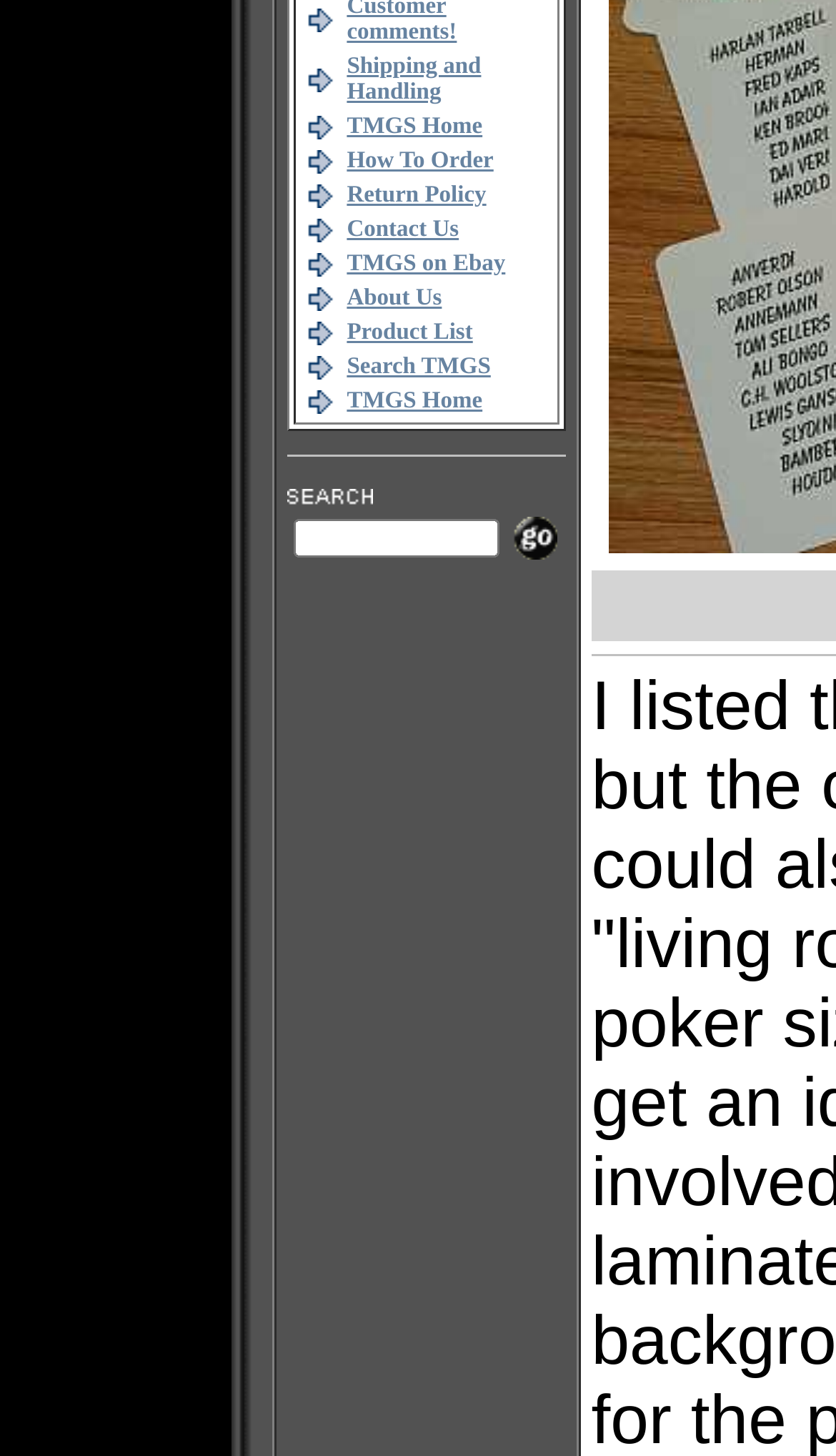Using the format (top-left x, top-left y, bottom-right x, bottom-right y), provide the bounding box coordinates for the described UI element. All values should be floating point numbers between 0 and 1: name="keyword"

[0.371, 0.356, 0.617, 0.383]